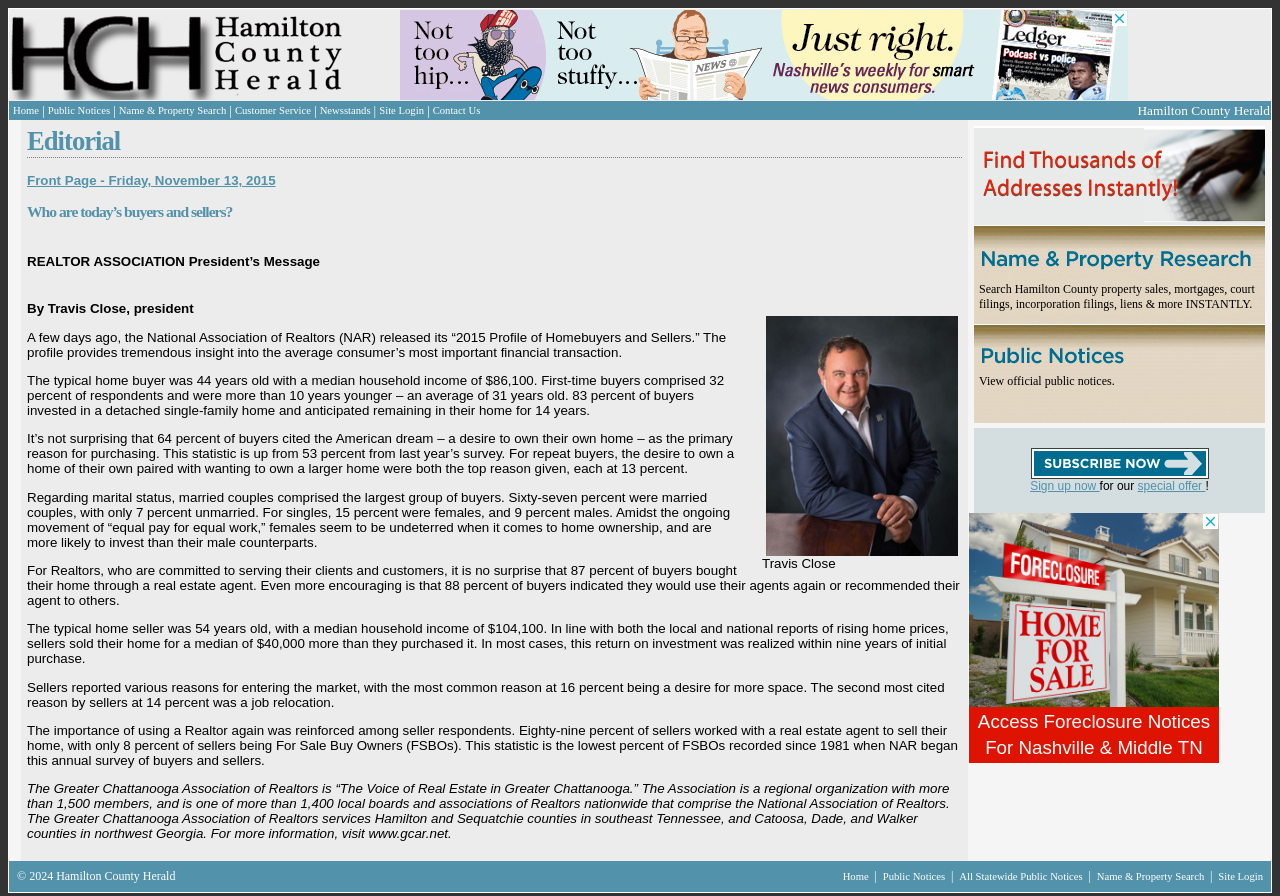Refer to the image and provide an in-depth answer to the question: 
What is the purpose of the 'Search' feature?

I inferred this answer by looking at the text surrounding the 'Search' feature, which suggests that it allows users to search for property sales, mortgages, court filings, and other records in Hamilton County.